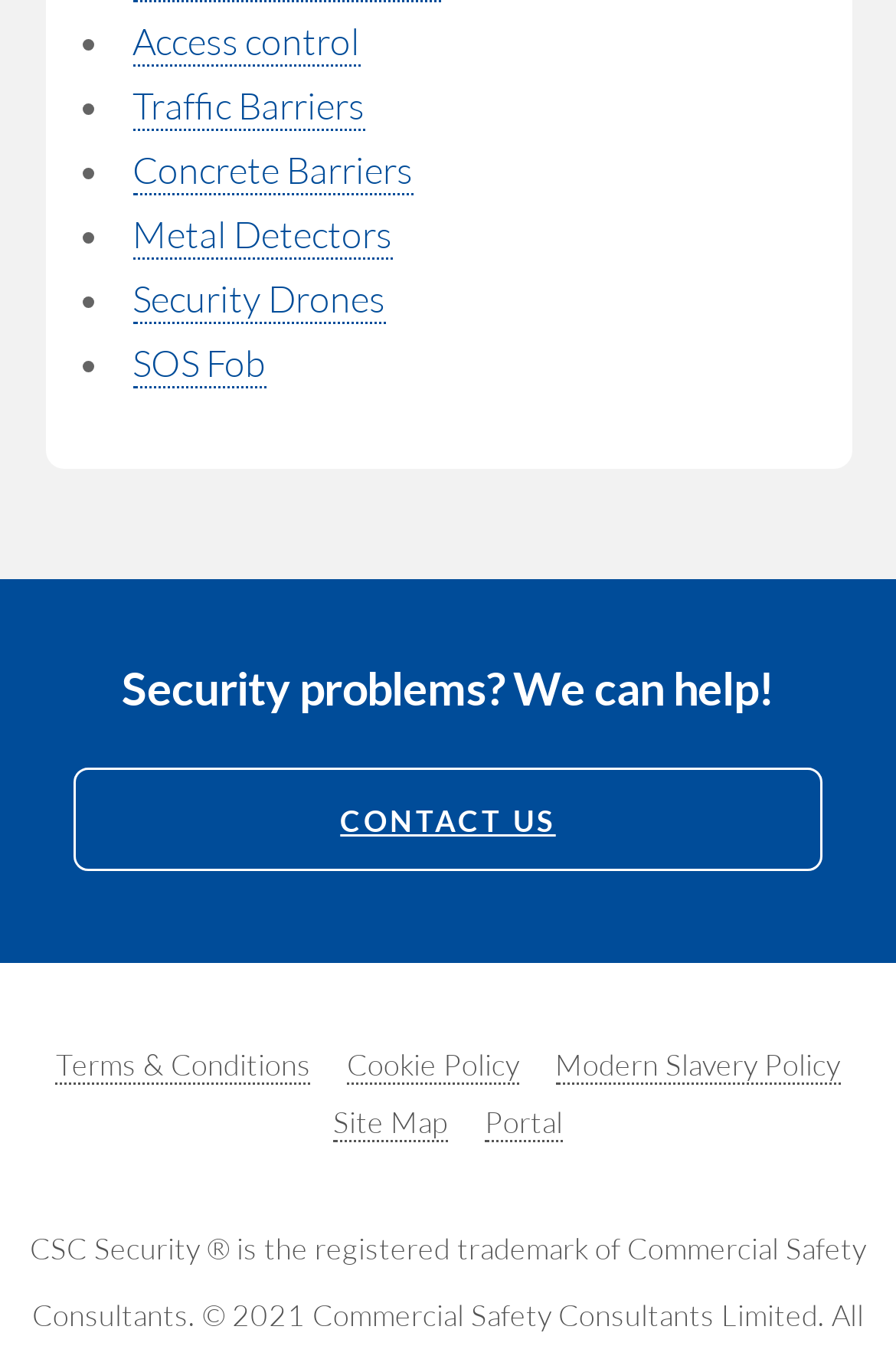Please identify the bounding box coordinates of the element's region that needs to be clicked to fulfill the following instruction: "Go to Jobs". The bounding box coordinates should consist of four float numbers between 0 and 1, i.e., [left, top, right, bottom].

None